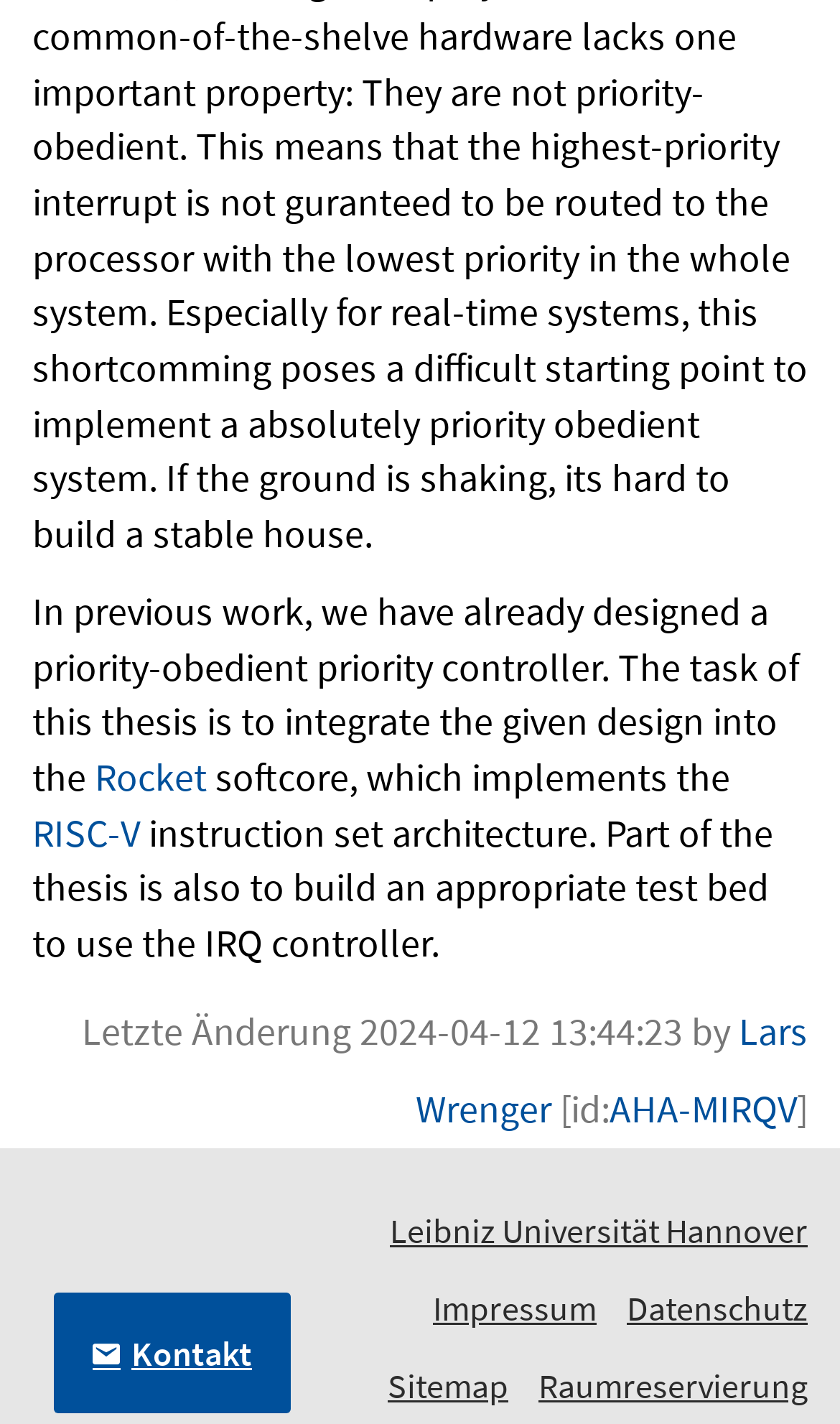Please identify the bounding box coordinates of the clickable region that I should interact with to perform the following instruction: "go to the Kontakt page". The coordinates should be expressed as four float numbers between 0 and 1, i.e., [left, top, right, bottom].

[0.064, 0.907, 0.346, 0.992]